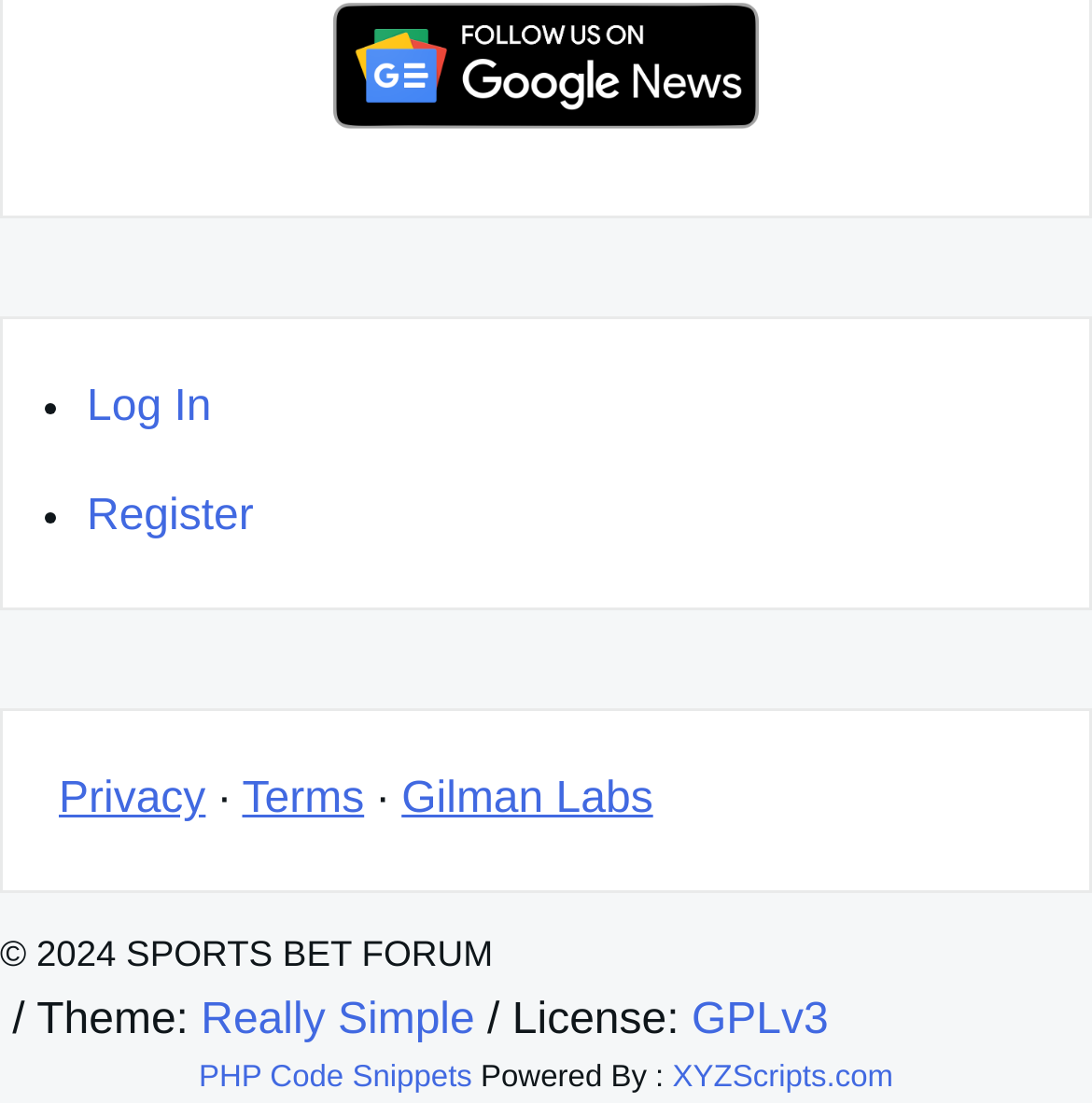Answer the question with a single word or phrase: 
What is the license of the webpage?

GPLv3